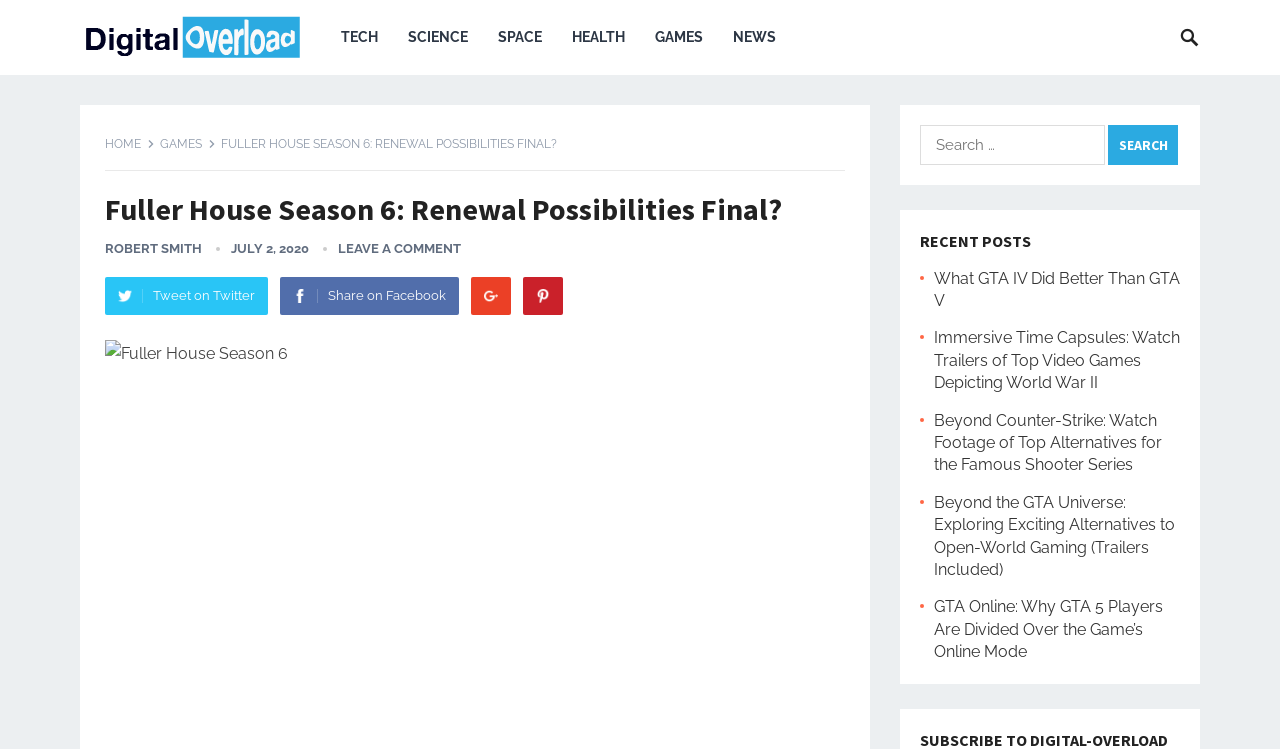Please give the bounding box coordinates of the area that should be clicked to fulfill the following instruction: "Click on TECH". The coordinates should be in the format of four float numbers from 0 to 1, i.e., [left, top, right, bottom].

[0.255, 0.0, 0.307, 0.1]